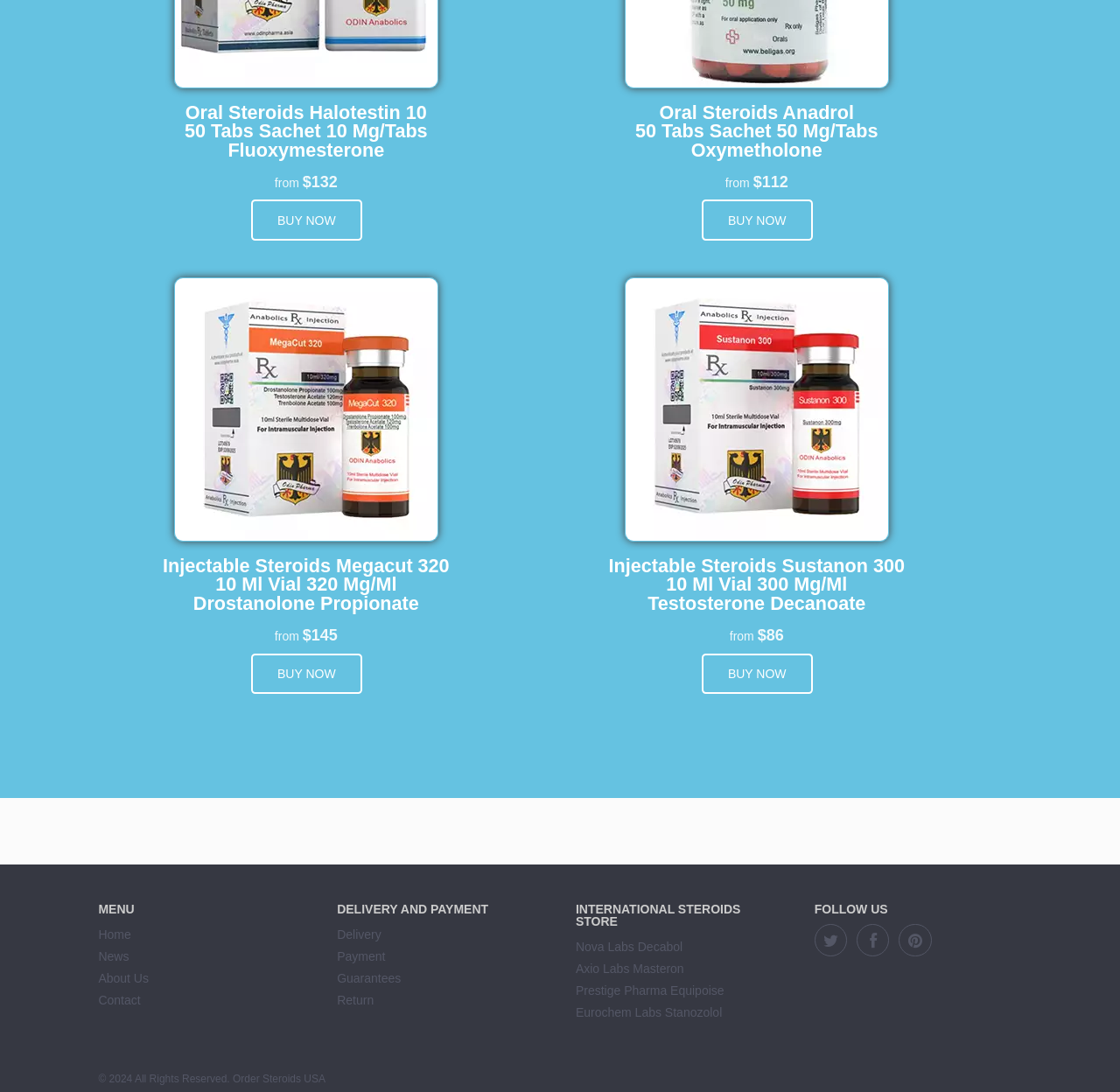Locate the bounding box coordinates of the area you need to click to fulfill this instruction: 'Buy Oral Steroids Halotestin 10 50 Tabs Sachet 10 Mg/Tabs Fluoxymesterone'. The coordinates must be in the form of four float numbers ranging from 0 to 1: [left, top, right, bottom].

[0.224, 0.183, 0.323, 0.22]